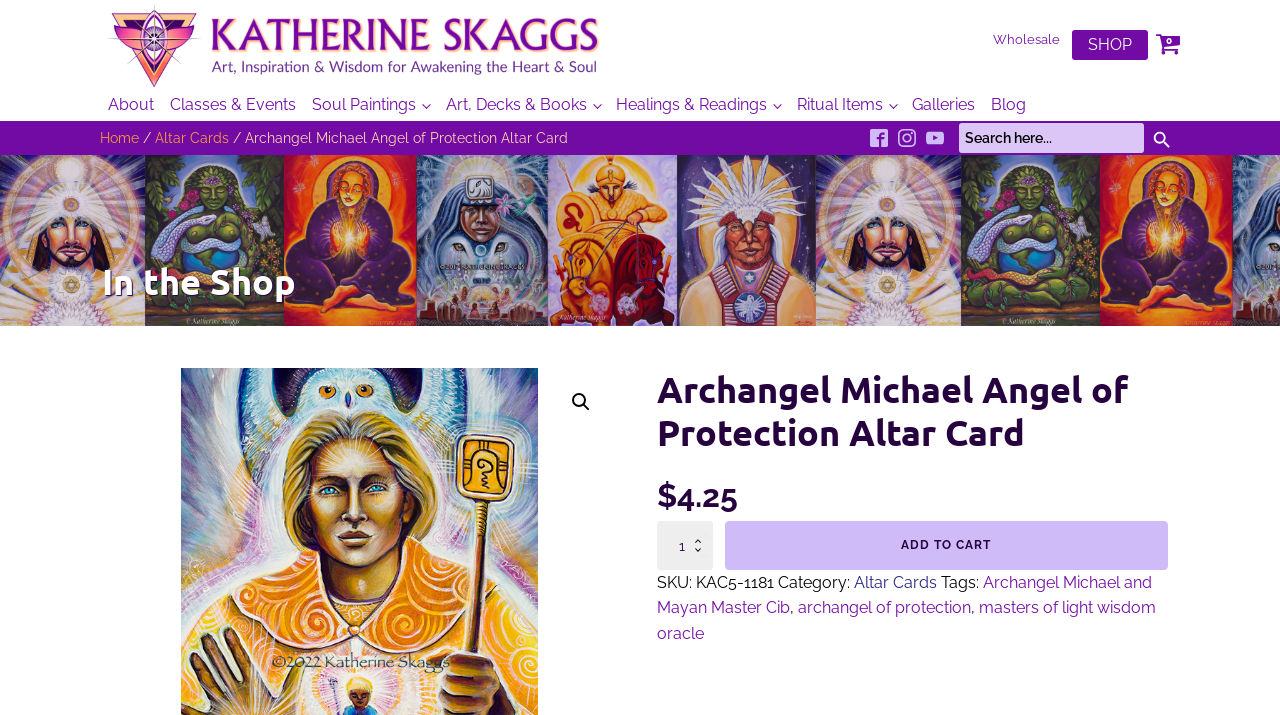Provide an in-depth caption for the contents of the webpage.

This webpage is about Archangel Michael Angel of Protection Altar Card, a product offered by Katherine Skaggs. At the top, there are several links to navigate to different sections of the website, including Wholesale, SHOP, About, Classes & Events, and more. On the top right, there is a shopping cart icon with a text "No products in the cart." Below the navigation links, there is a breadcrumb navigation showing the current page's location.

On the left side, there are social media links to visit the website's Facebook, Instagram, and YouTube channel. Next to these links, there is a search bar with a search button. 

The main content of the page is about the Archangel Michael Angel of Protection Altar Card product. There is a heading "In the Shop" followed by a link with a magnifying glass icon. Below this, there is a product title "Archangel Michael Angel of Protection Altar Card" with a price of $4.25. The product quantity can be adjusted using a spin button, and there is an "ADD TO CART" button. 

The product details include the SKU, category, and tags. The tags are links to related products or categories, including Archangel Michael, Mayan Master Cib, archangel of protection, and masters of light wisdom oracle.

At the bottom of the page, there is a section to subscribe to the website's newsletter, with a brief description of what the newsletter offers.